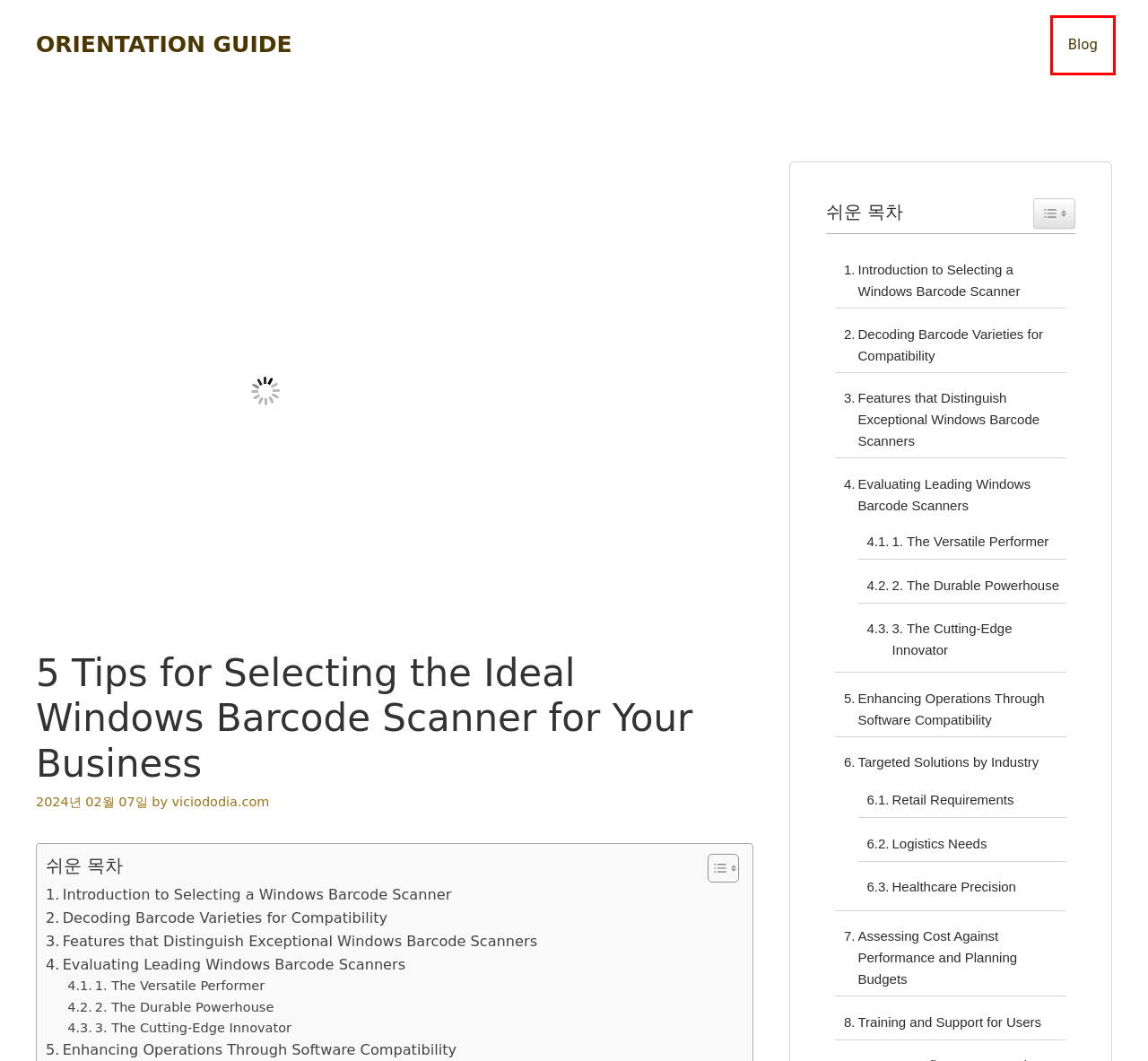Review the screenshot of a webpage which includes a red bounding box around an element. Select the description that best fits the new webpage once the element in the bounding box is clicked. Here are the candidates:
A. 5 Innovative Strategies for Harnessing Innovation for Business Growth
B. 5 Key Highlights in Our Made by Design Luggage Review
C. 5 Essential Steps in the Chrome QR Code Scanners Guide for Smart Connectivity
D. viciododia.com - Orientation Guide
E. Blog - Orientation Guide
F. Orientation Guide - Welcome to Orientation Guide
G. 8 Essential Types of Barcode Readers to Boost Your Business Efficiency
H. 10 Fascinating Ways Honeywell Barcode Readers Enhance Efficiency

E